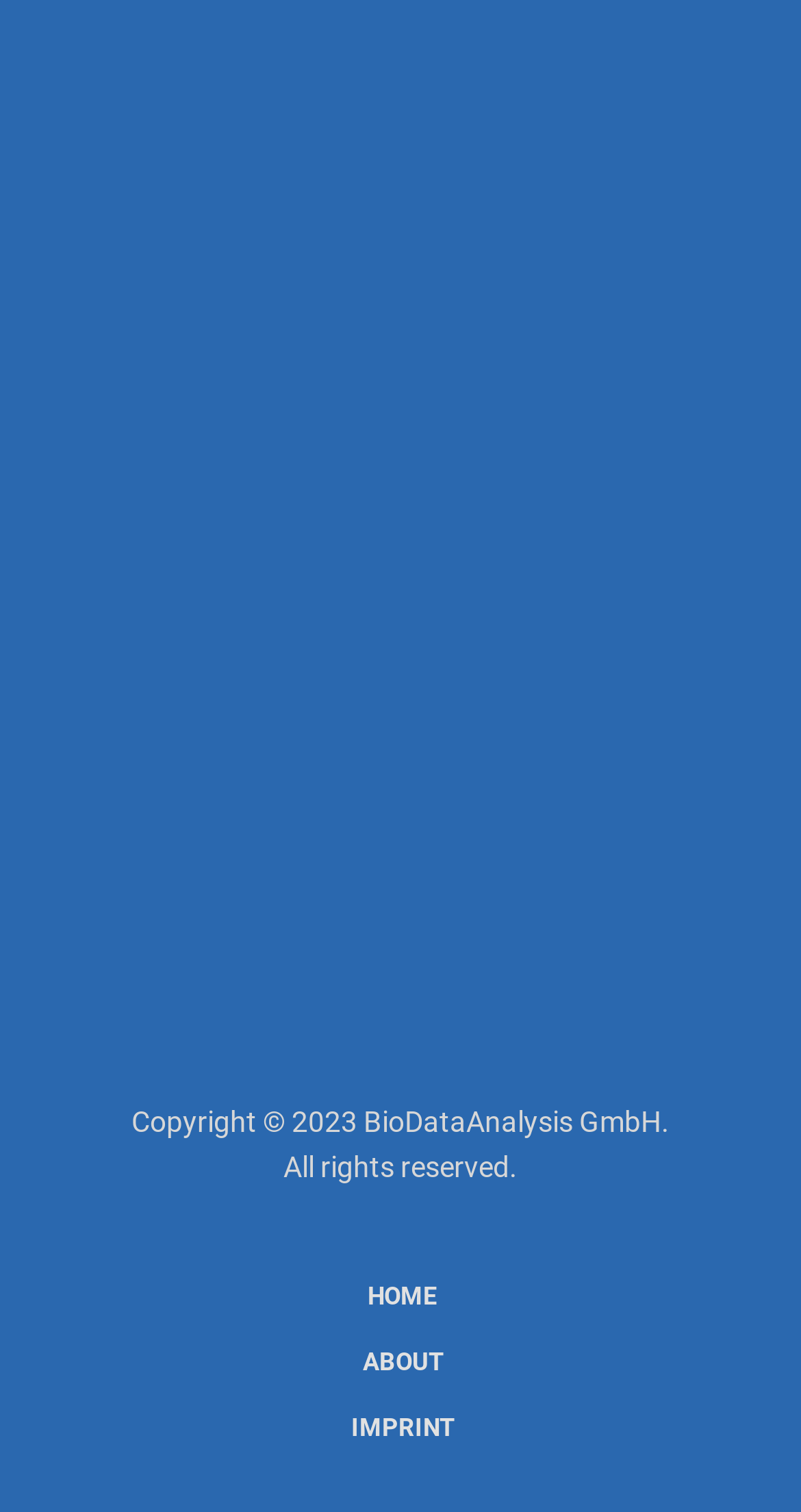Determine the bounding box coordinates for the region that must be clicked to execute the following instruction: "Go to the conference page".

[0.113, 0.242, 0.3, 0.279]